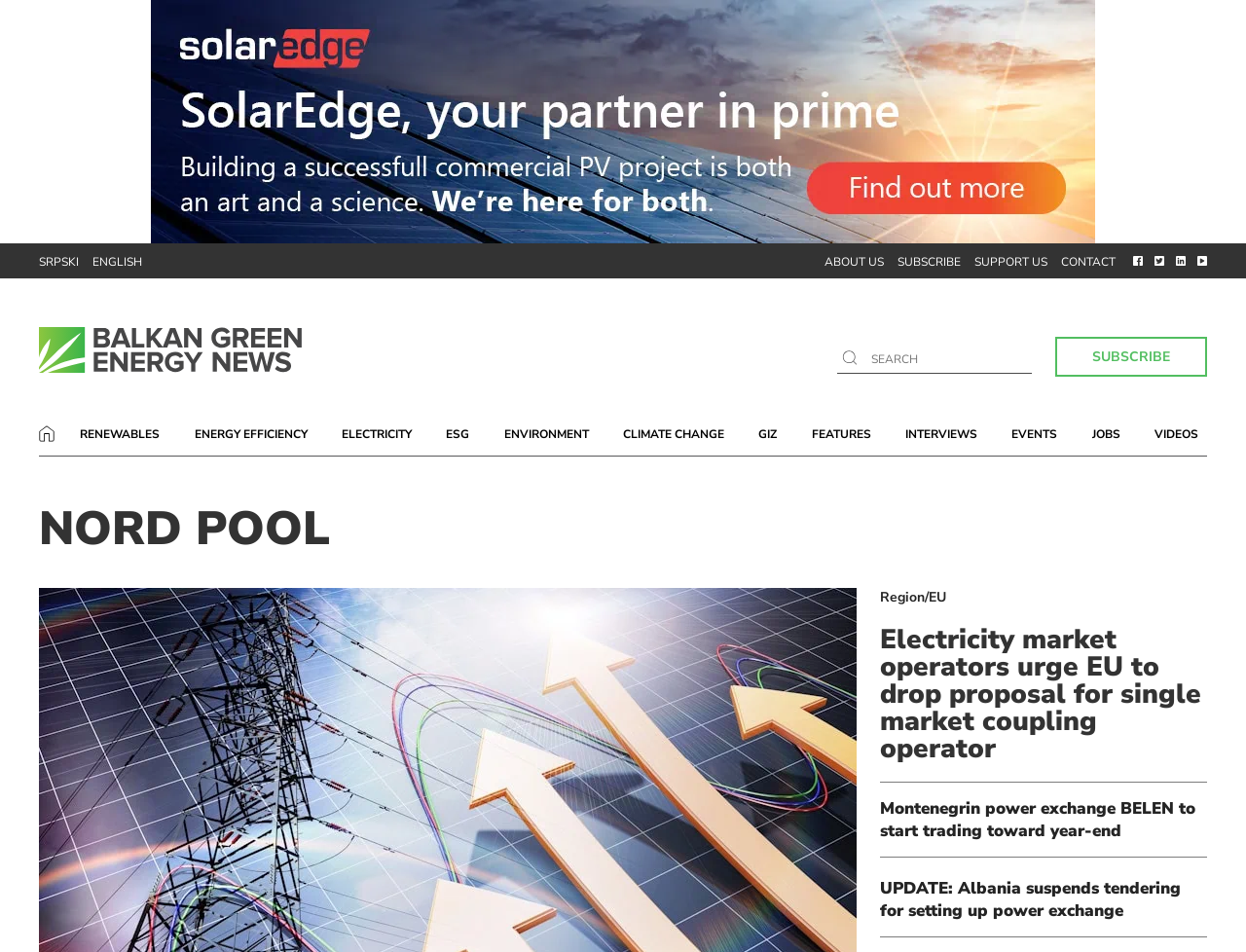Using the webpage screenshot, locate the HTML element that fits the following description and provide its bounding box: "Srpski".

[0.031, 0.267, 0.063, 0.283]